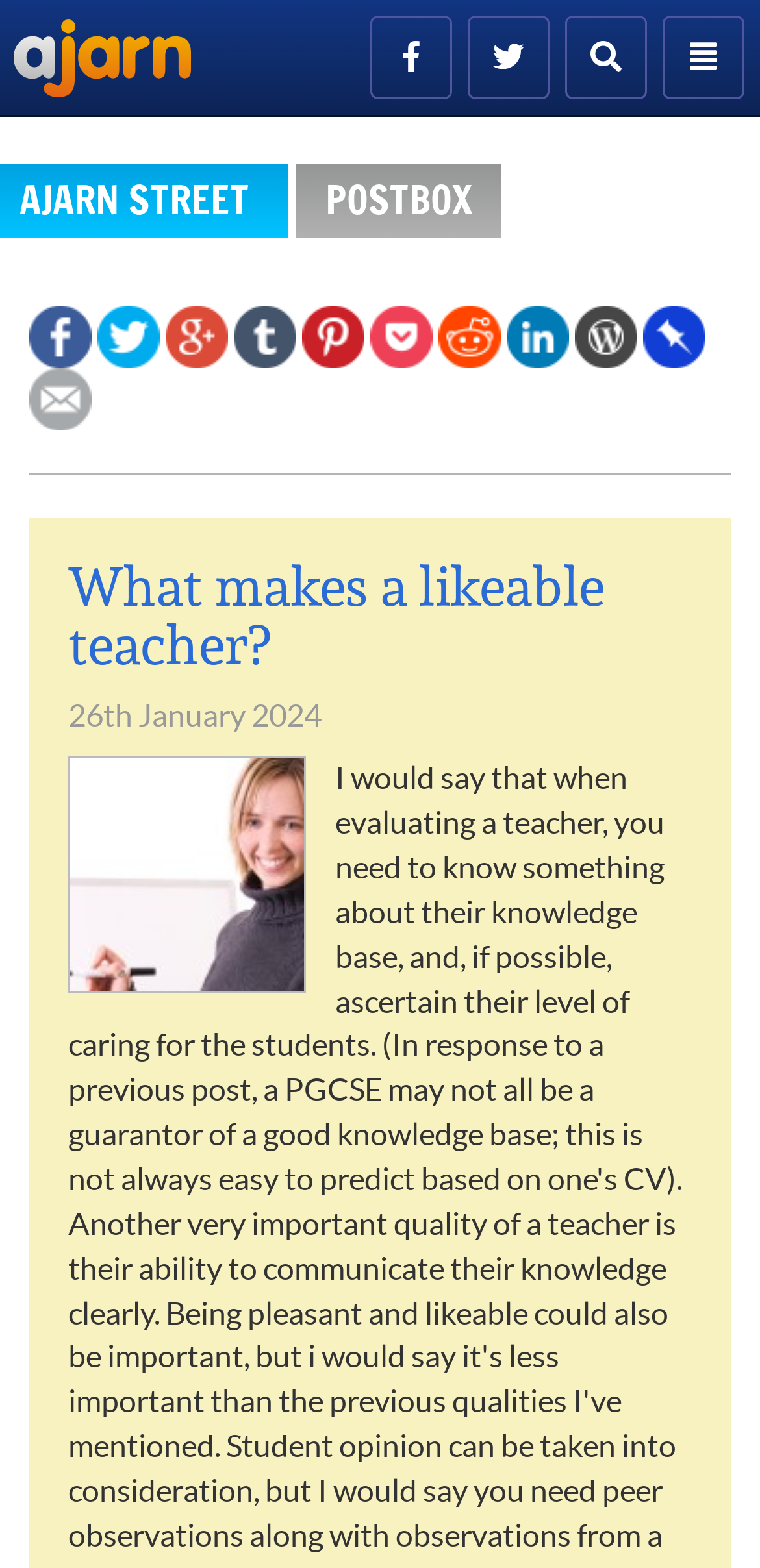Give a short answer to this question using one word or a phrase:
How many social media links are available?

11